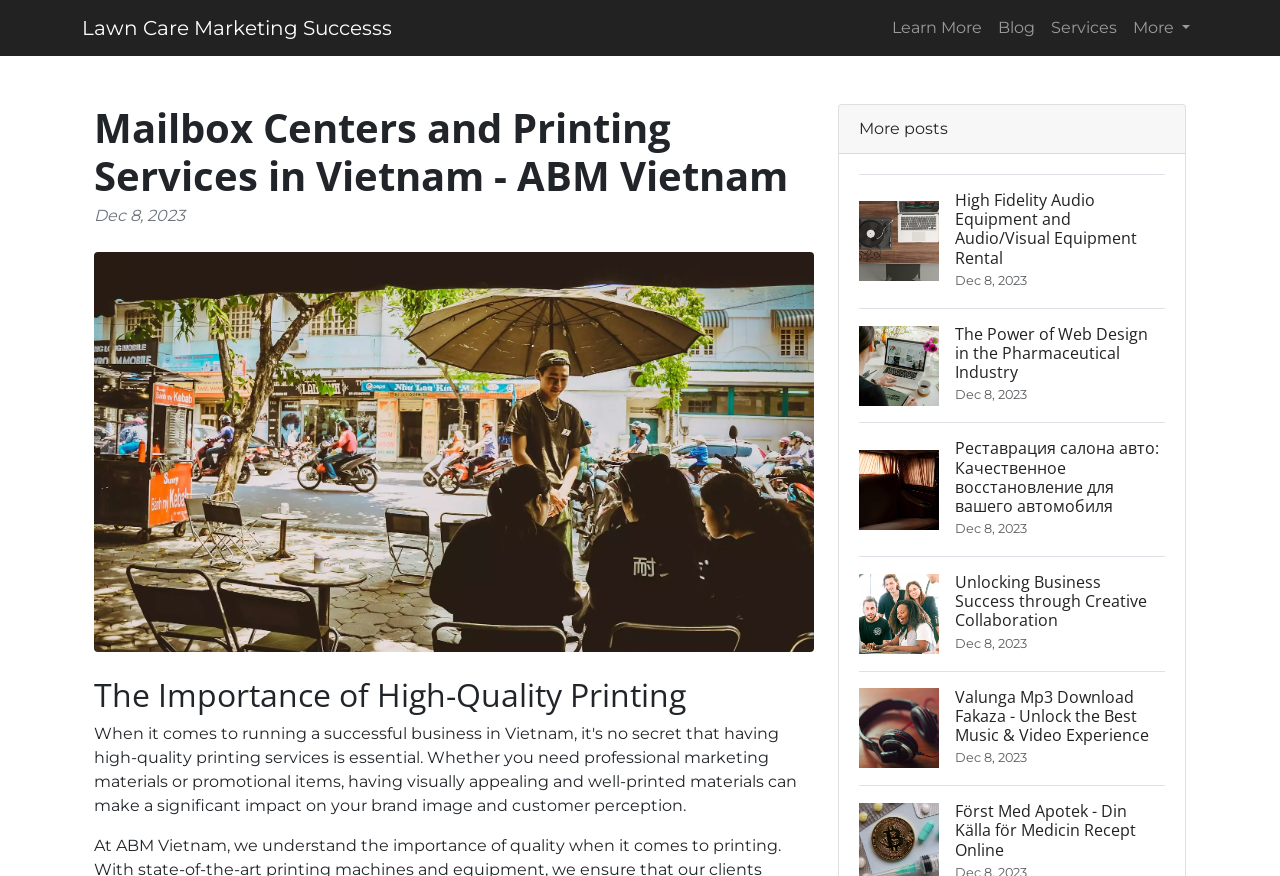Locate the bounding box coordinates of the area you need to click to fulfill this instruction: 'View more posts'. The coordinates must be in the form of four float numbers ranging from 0 to 1: [left, top, right, bottom].

[0.879, 0.009, 0.936, 0.055]